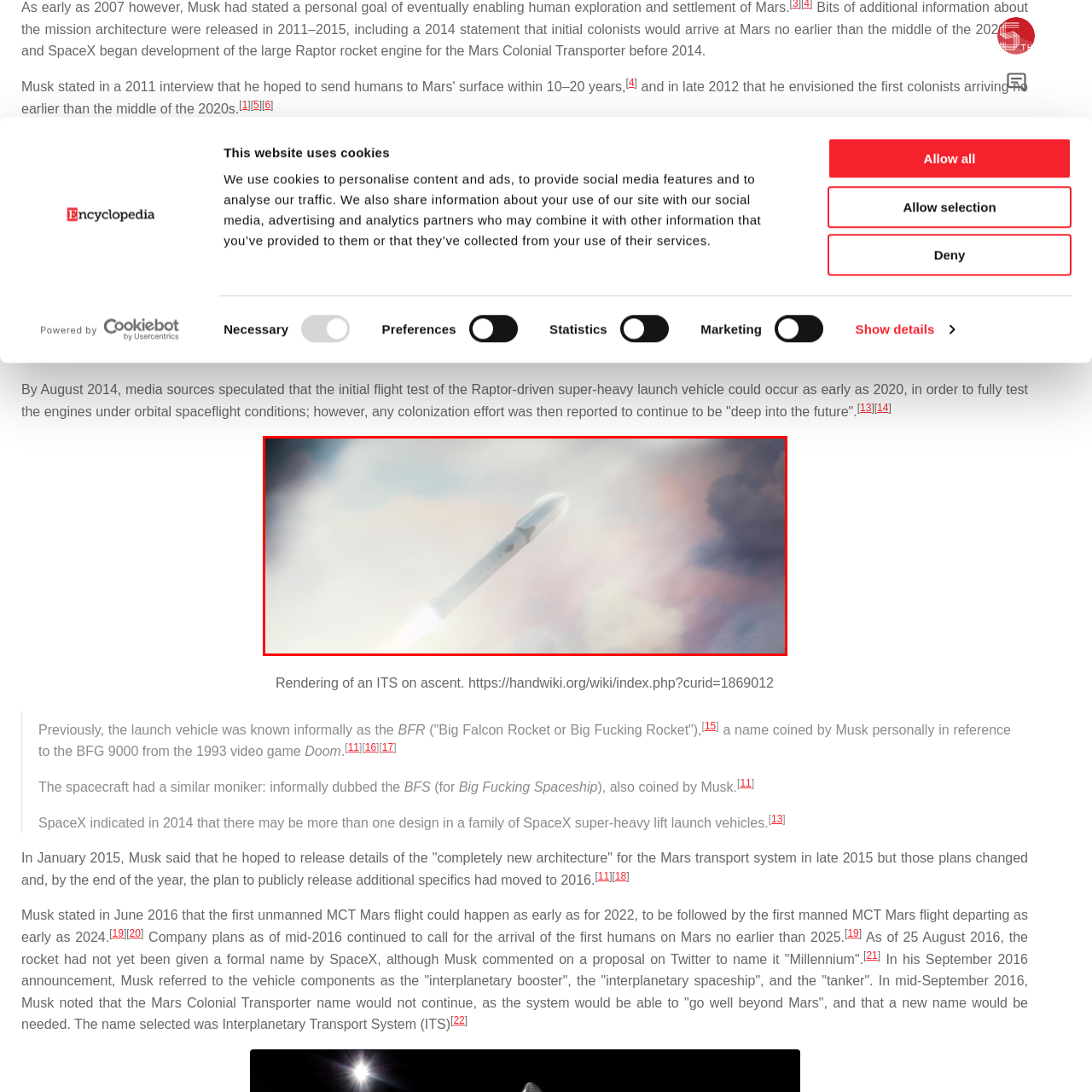What time of day is suggested by the backdrop?
Direct your attention to the image inside the red bounding box and provide a detailed explanation in your answer.

The caption describes the backdrop as a 'dreamy mix of blues and warm pastel shades', which is reminiscent of the colors often seen during dawn or dusk. This suggests that the image is set during one of these times of day.